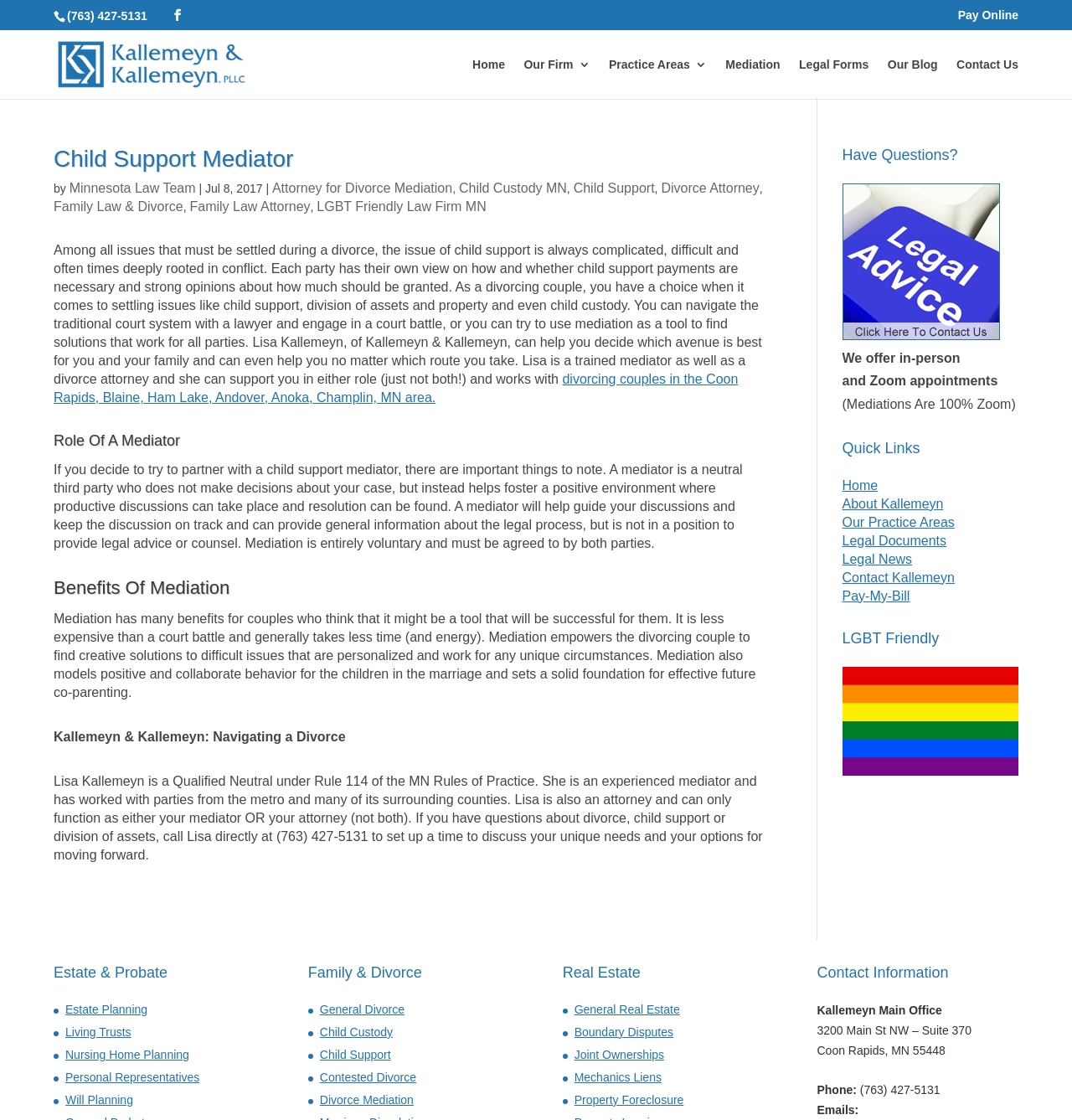What is the phone number to contact Kallemeyn?
Using the visual information from the image, give a one-word or short-phrase answer.

(763) 427-5131